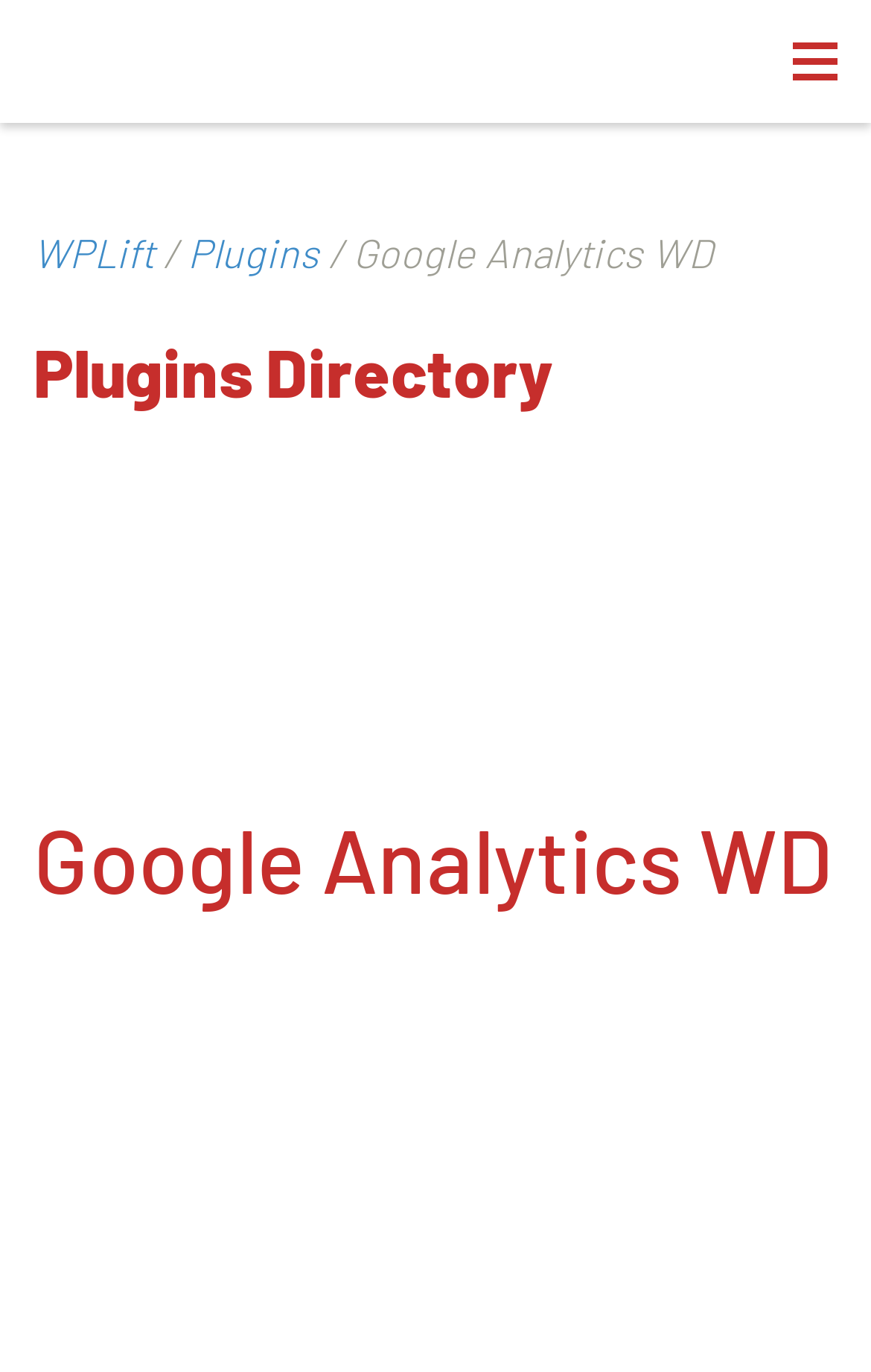Create a detailed summary of all the visual and textual information on the webpage.

The webpage is about the WordPress Google Analytics WD plugin, which is an advanced website tracking tool that is easy to manage. At the top of the page, there is a main navigation section that spans almost the entire width of the page. Within this section, there is a heading labeled "Main Navigation" and a button to toggle the menu. To the right of the heading, there is a menu toggle button.

Below the main navigation section, there are several links, including "WPLift", "Plugins", and "Google Analytics WD". These links are arranged horizontally, with "WPLift" on the left, followed by a separator, then "Plugins", and finally "Google Analytics WD" on the right.

Further down the page, there is a heading labeled "Plugins Directory" that spans almost the entire width of the page. Below this heading, there is a subheading labeled "Google Analytics WD" that is centered on the page.